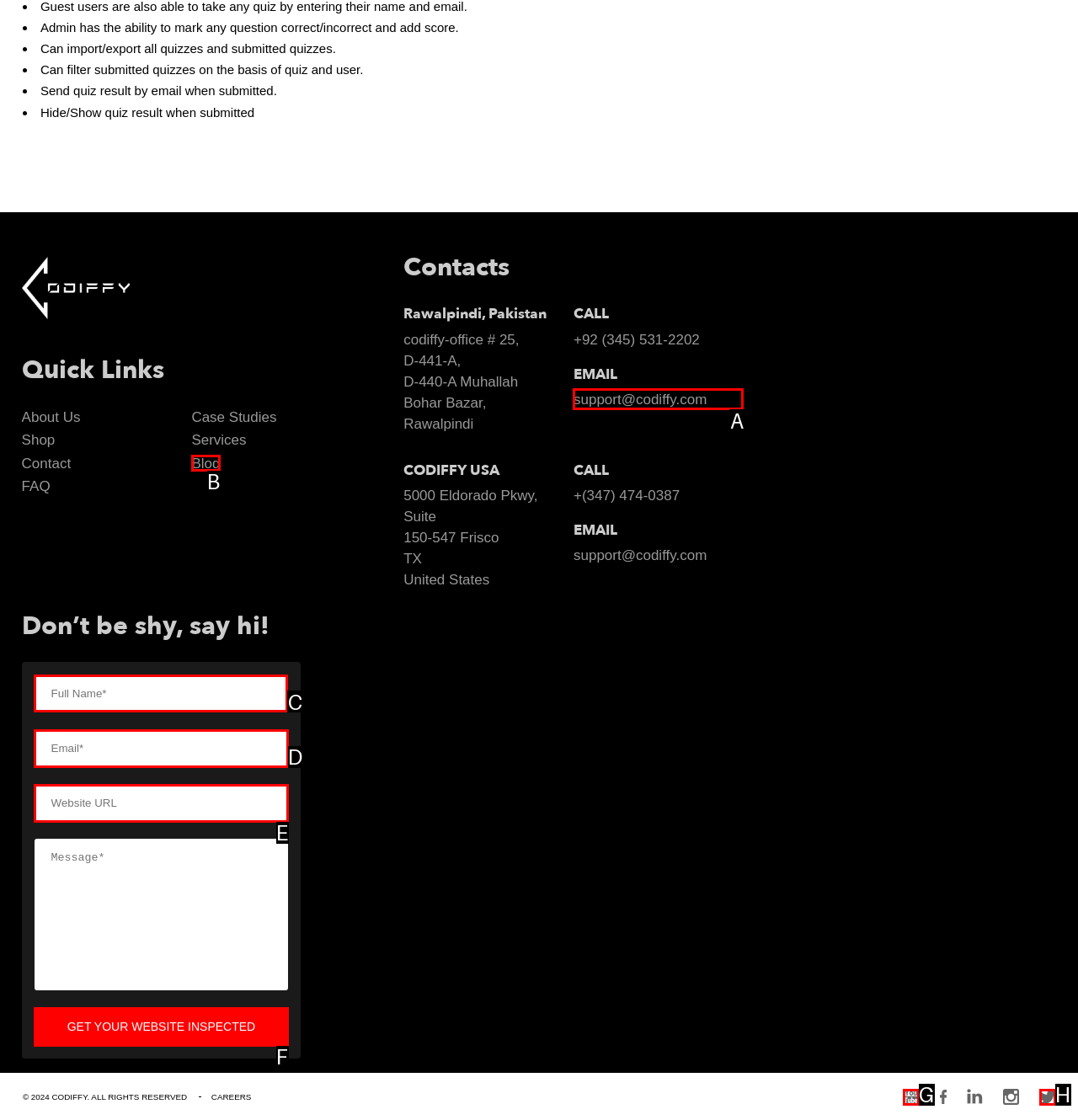Identify the HTML element you need to click to achieve the task: Fill in the 'Full Name*' textbox. Respond with the corresponding letter of the option.

C